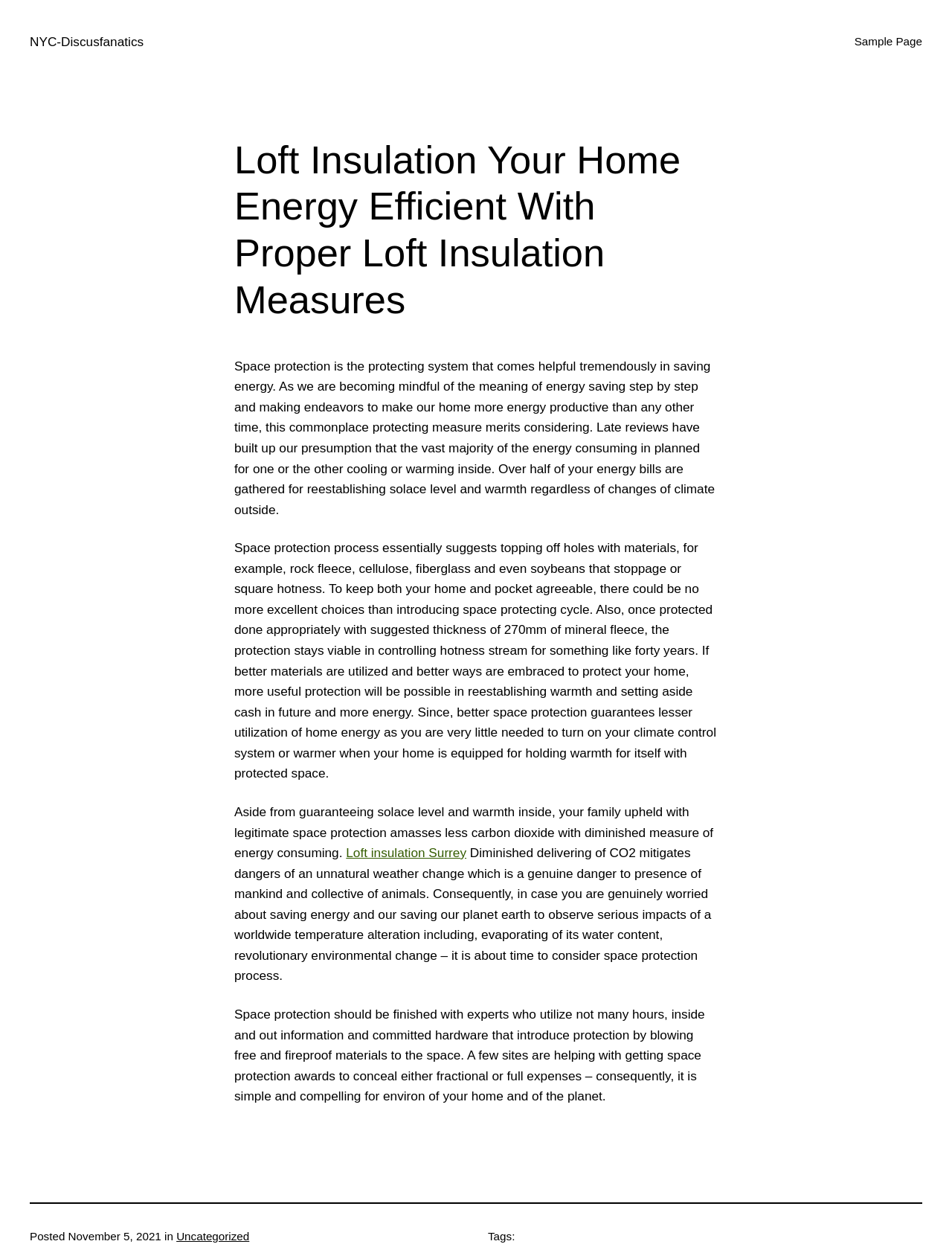Offer a thorough description of the webpage.

The webpage is about loft insulation and its importance in making homes energy efficient. At the top left, there is a link to the website's homepage, "NYC-Discusfanatics". On the top right, there is a menu with a link to a "Sample Page". 

Below the menu, there is a heading that reads "Loft Insulation Your Home Energy Efficient With Proper Loft Insulation Measures". This is followed by three paragraphs of text that explain the importance of space protection, how it works, and its benefits, including saving energy and reducing carbon dioxide emissions. 

To the right of the second paragraph, there is a link to "Loft insulation Surrey". The text continues to explain the benefits of space protection, including reducing the risks of climate change. 

At the bottom of the page, there is a separator line, followed by the text "Posted" and the date "November 5, 2021". Next to the date, there is a link to the category "Uncategorized". Finally, there is a "Tags" section, but it does not contain any tags.